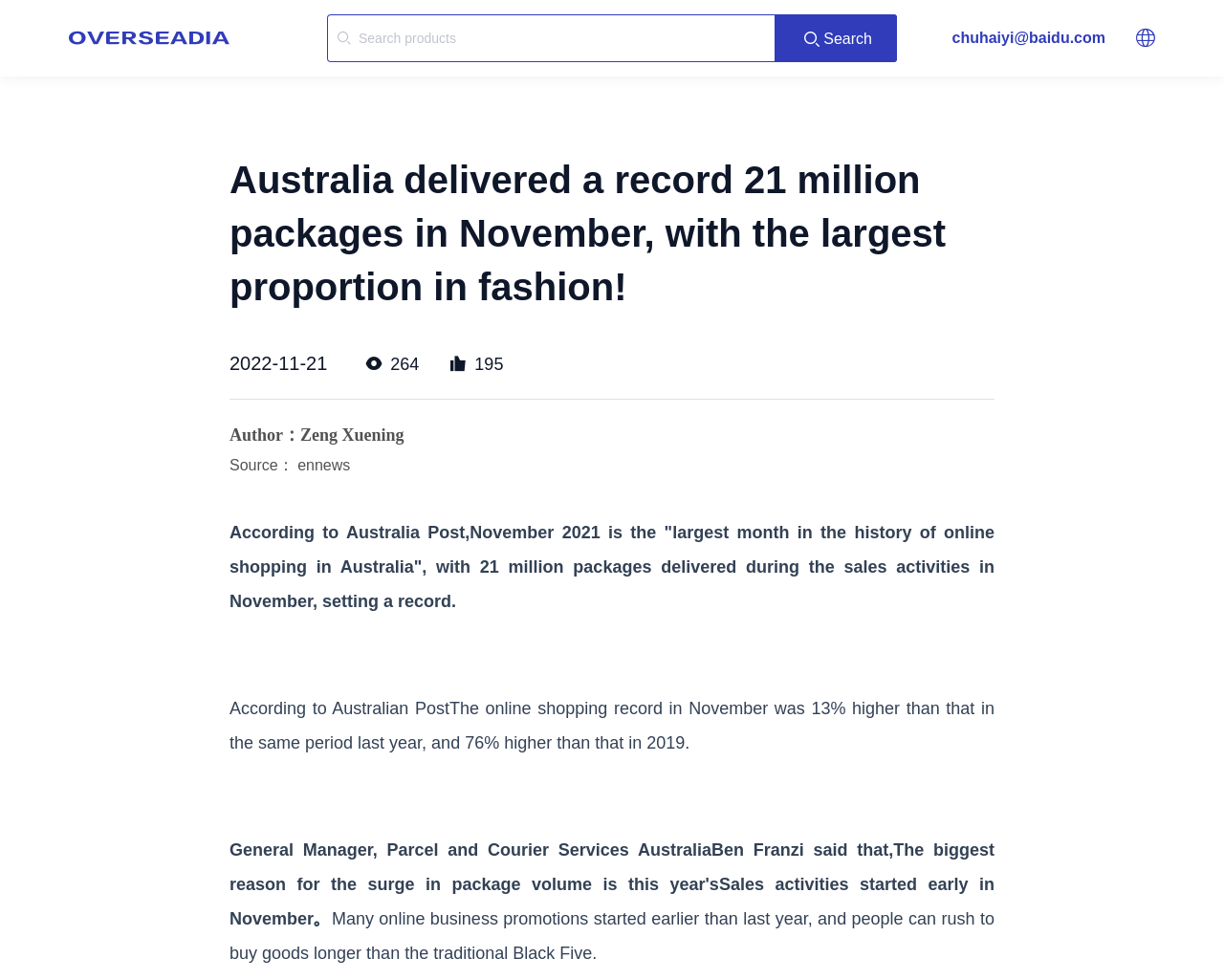From the details in the image, provide a thorough response to the question: What is the source of the article?

I found the answer by looking at the link 'ennews' which is mentioned as the source of the article in the heading 'Author：Zeng Xuening Source： ennews'.